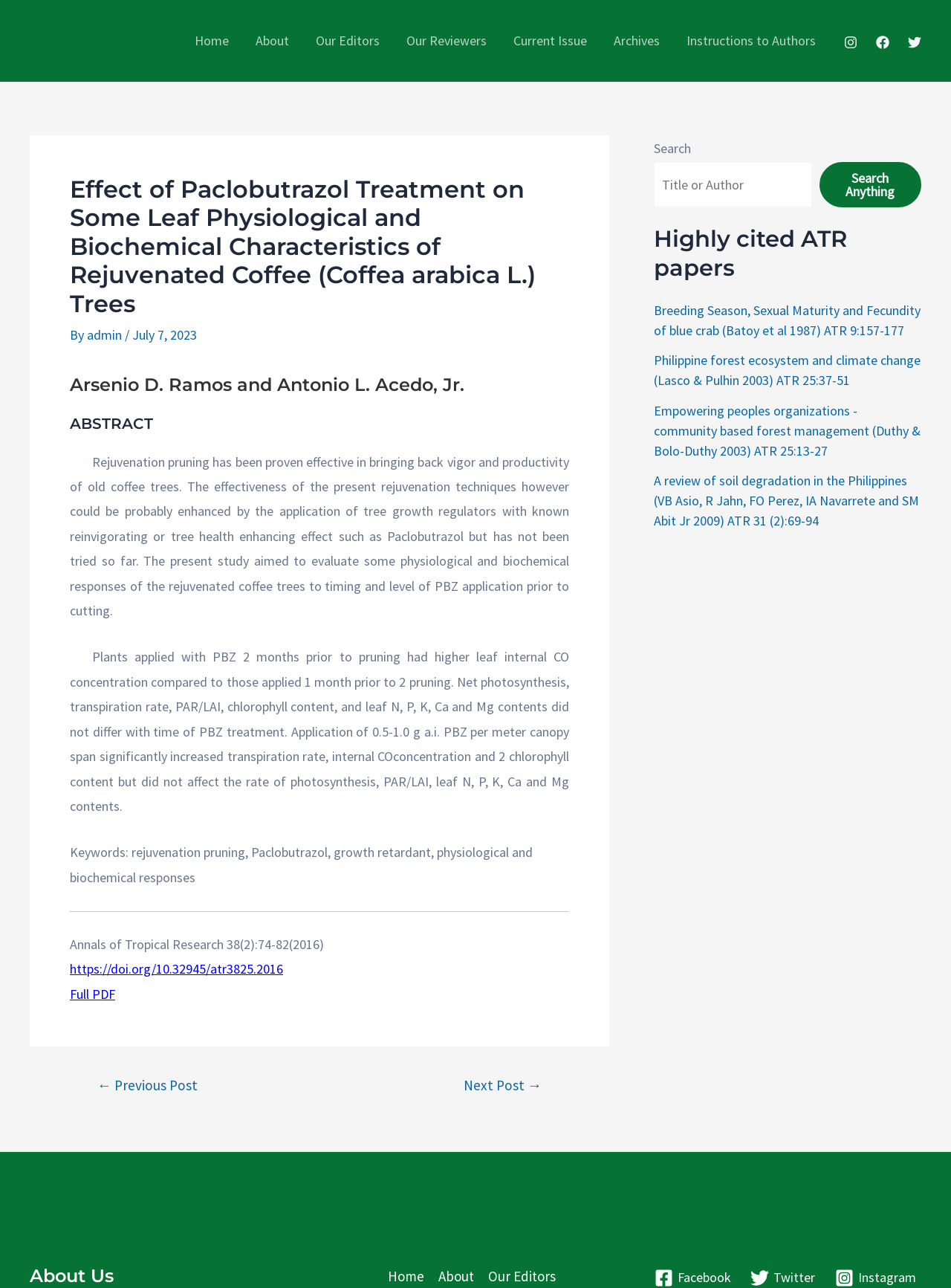Please provide a detailed answer to the question below by examining the image:
What is the name of the journal that published the article?

I found the answer by looking at the footer of the article, which contains the journal's name and volume information.